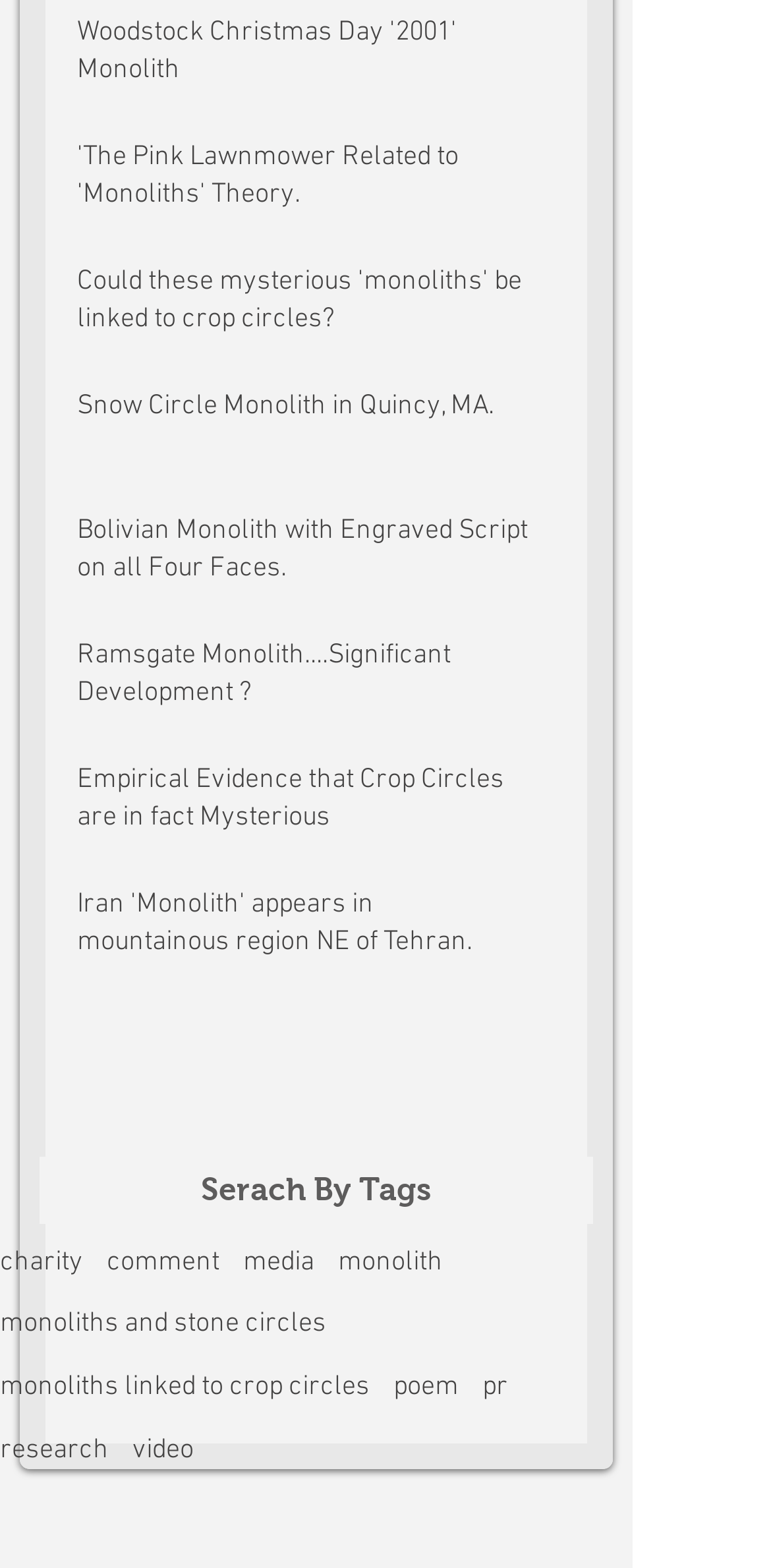Based on the provided description, "Woodstock Christmas Day '2001' Monolith", find the bounding box of the corresponding UI element in the screenshot.

[0.1, 0.009, 0.685, 0.068]